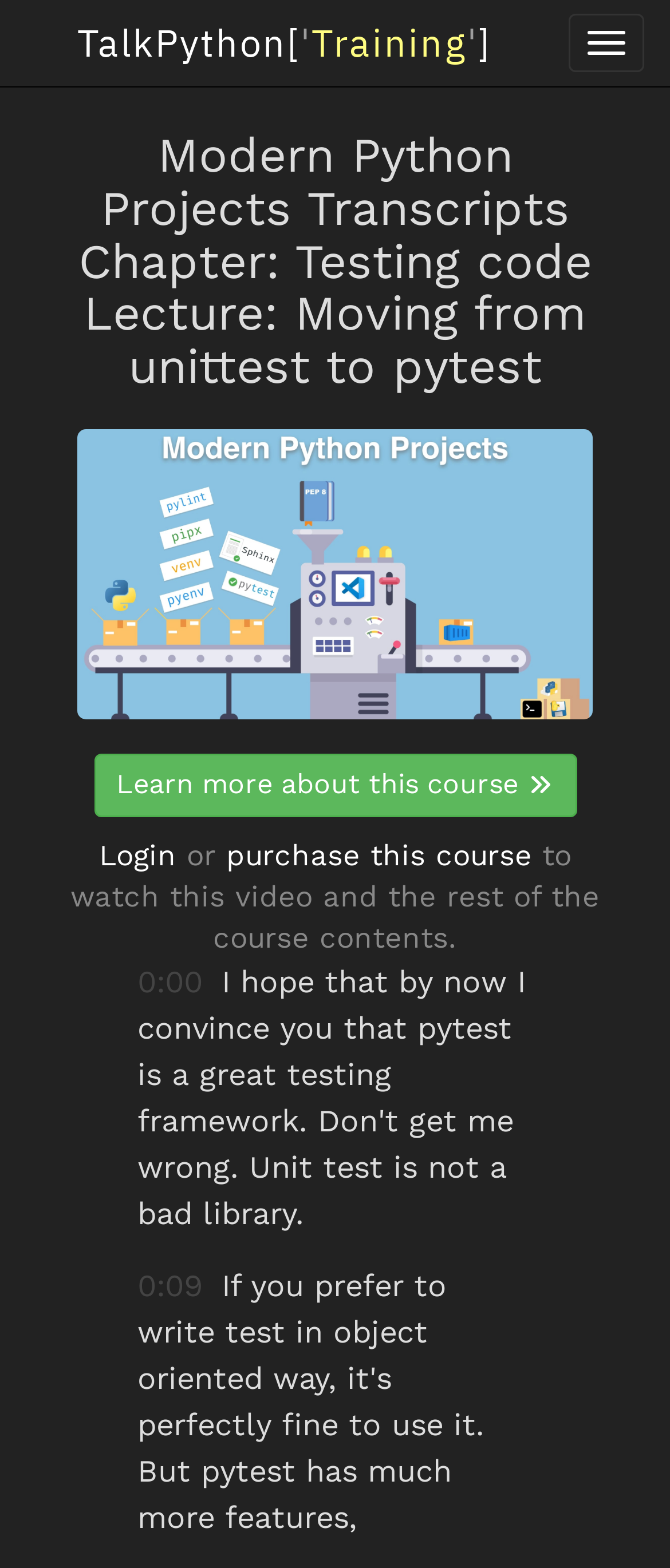Answer the question below with a single word or a brief phrase: 
What is the time indicated on the video timeline?

0:00 and 0:09